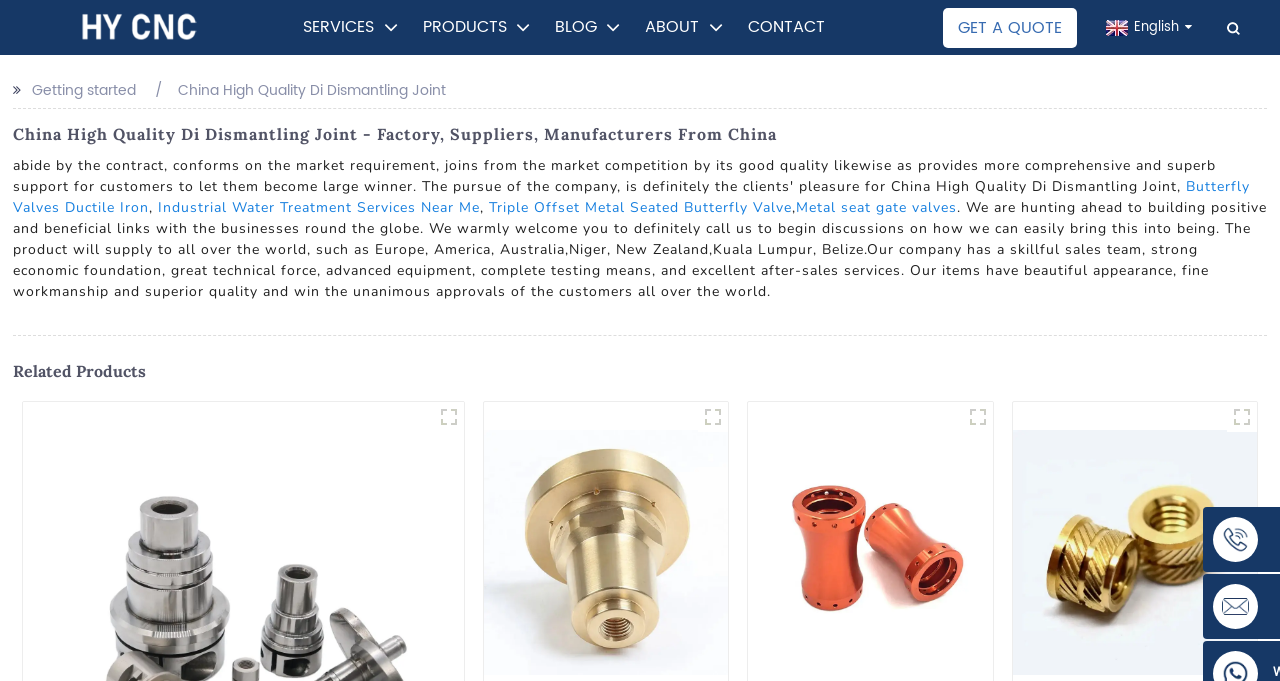Locate the bounding box coordinates of the UI element described by: "Getting started". Provide the coordinates as four float numbers between 0 and 1, formatted as [left, top, right, bottom].

[0.025, 0.116, 0.106, 0.15]